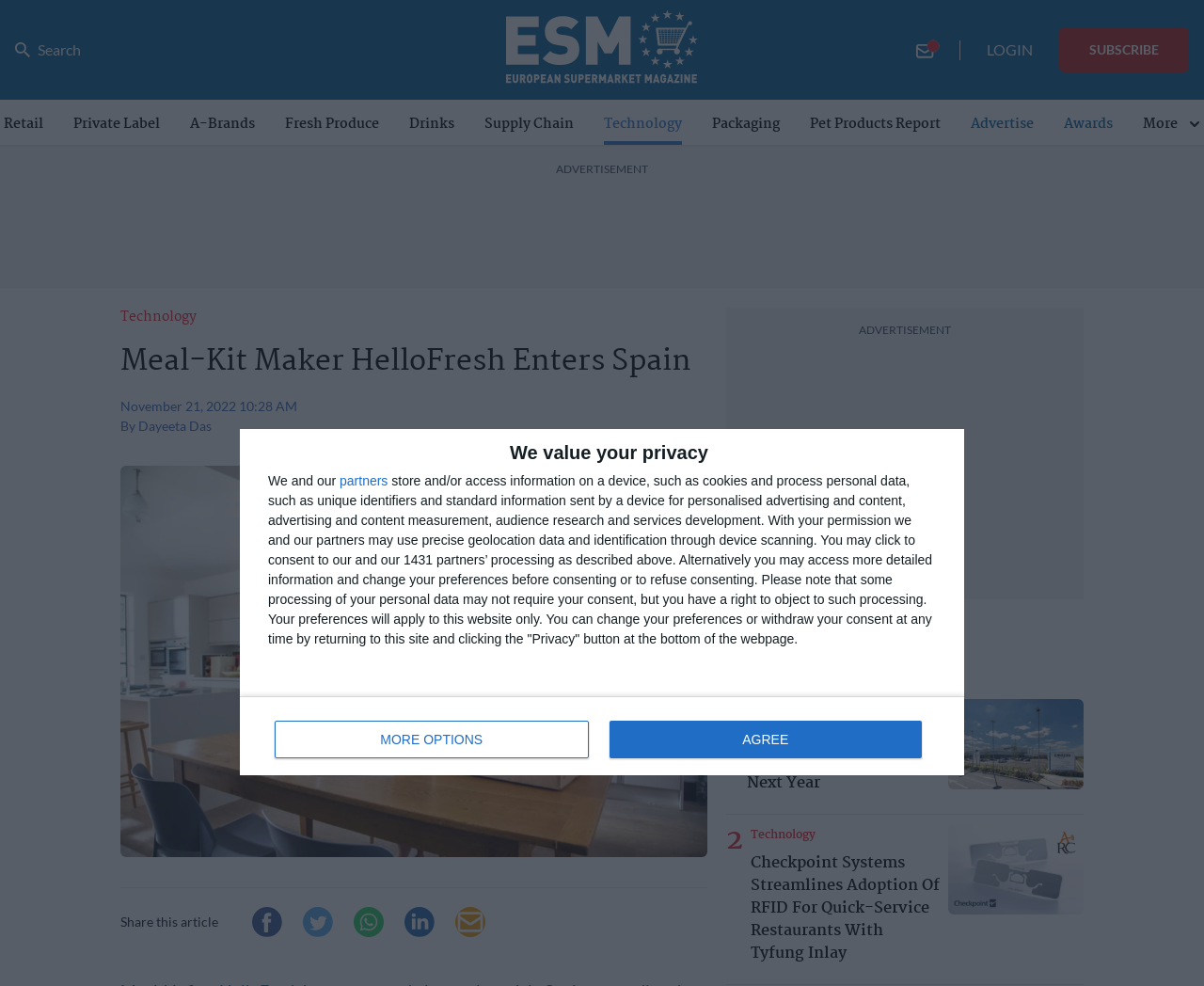Could you highlight the region that needs to be clicked to execute the instruction: "Click the 'Subscribe' link"?

[0.88, 0.028, 0.988, 0.073]